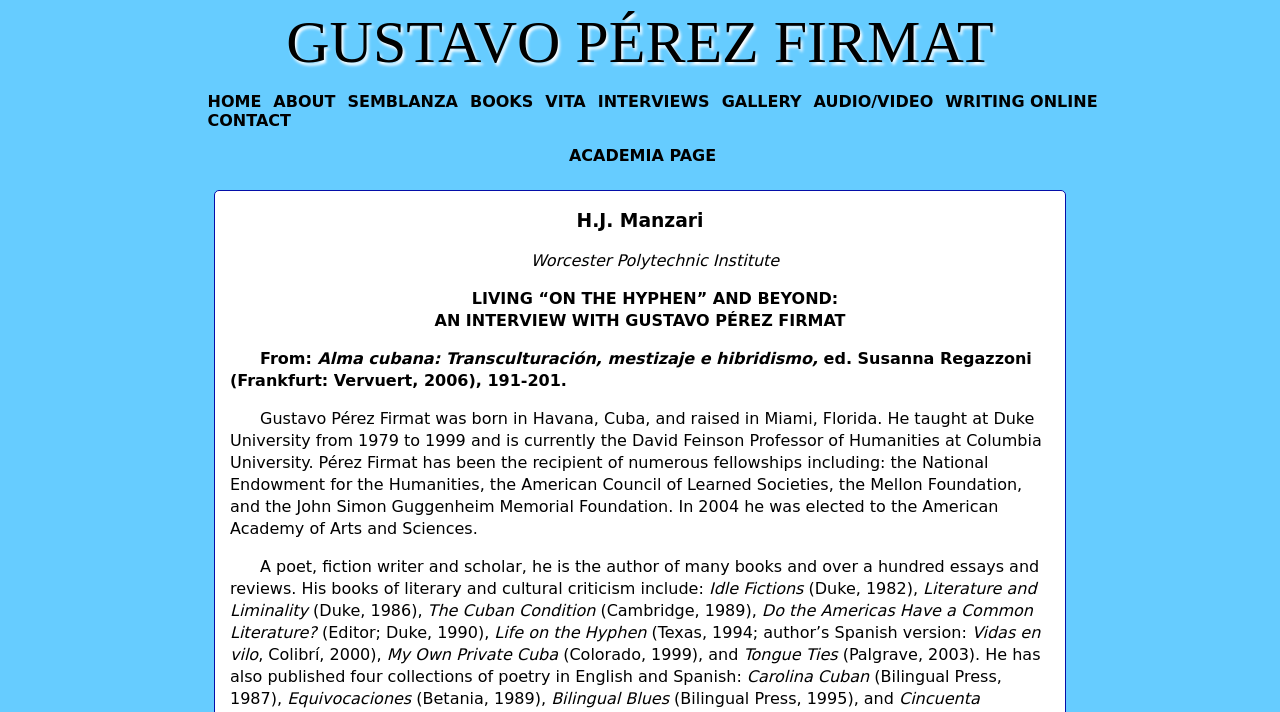Highlight the bounding box coordinates of the element that should be clicked to carry out the following instruction: "Click INTERVIEWS". The coordinates must be given as four float numbers ranging from 0 to 1, i.e., [left, top, right, bottom].

[0.467, 0.129, 0.554, 0.156]